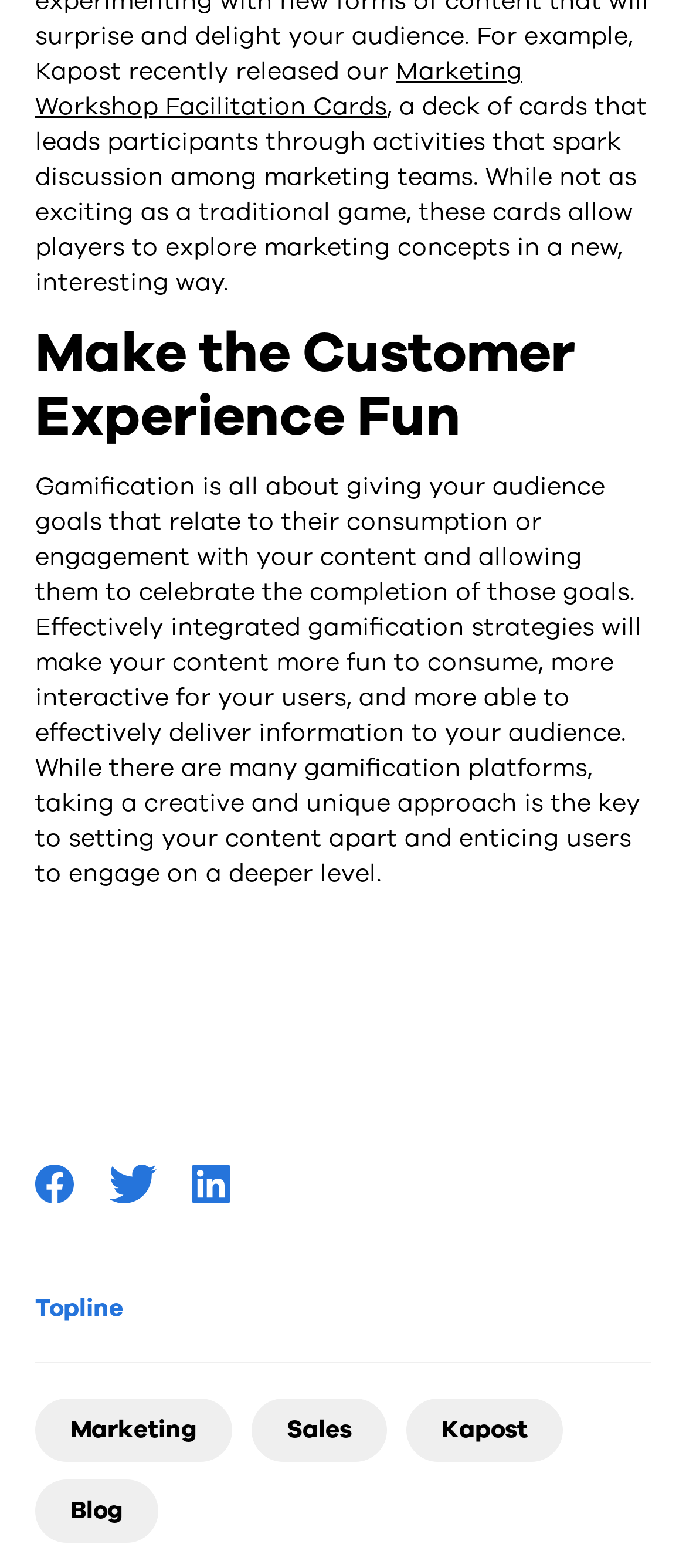Identify and provide the bounding box coordinates of the UI element described: "Marketing". The coordinates should be formatted as [left, top, right, bottom], with each number being a float between 0 and 1.

[0.051, 0.892, 0.338, 0.932]